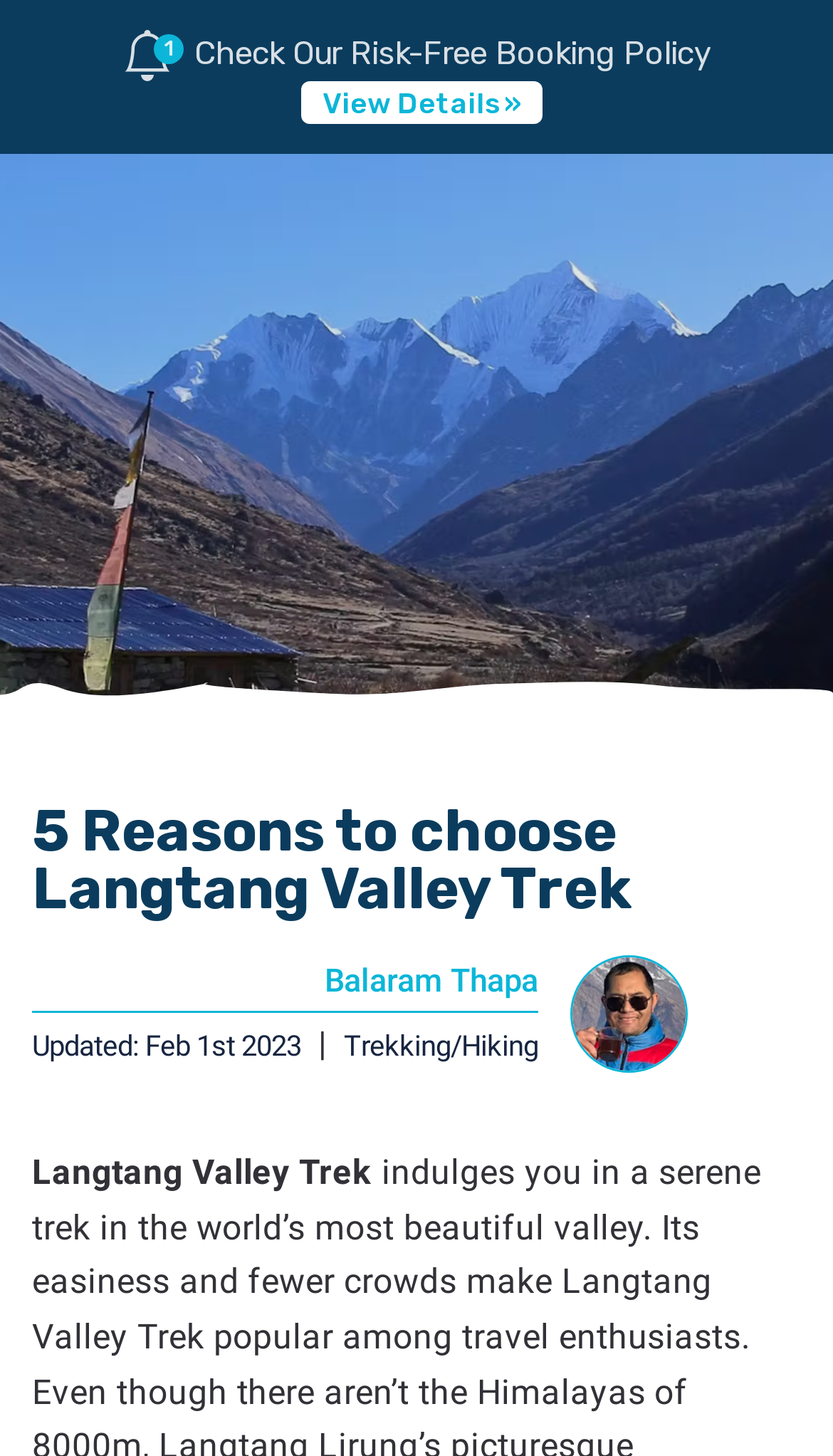Write an exhaustive caption that covers the webpage's main aspects.

The webpage is about the Langtang Valley Trek, highlighting its top 5 reasons to choose this expedition. At the top, there is a heading that reads "Top 5 reasons to choose Langtang Valley Trek updated 2021". Below this heading, there is a section with a heading "1 Check Our Risk-Free Booking Policy" accompanied by an image and a link to "View Details »". 

To the right of this section, there is a large figure that spans the entire width of the page, containing an image with the title "5 Reasons to choose Langtang Valley Trek". 

Further down, there is another heading with the same title "5 Reasons to choose Langtang Valley Trek". Below this, there is an image of a person, Balaram Thapa, with a link to his name. To the right of this image, there are three lines of text: "Updated: Feb 1st 2023", a separator, and a link to "Trekking/Hiking". 

Finally, at the bottom, there is a heading with the title "Langtang Valley Trek". The overall content of the webpage suggests that it provides information about the Langtang Valley Trek, its benefits, and possibly a personal account or review by Balaram Thapa.